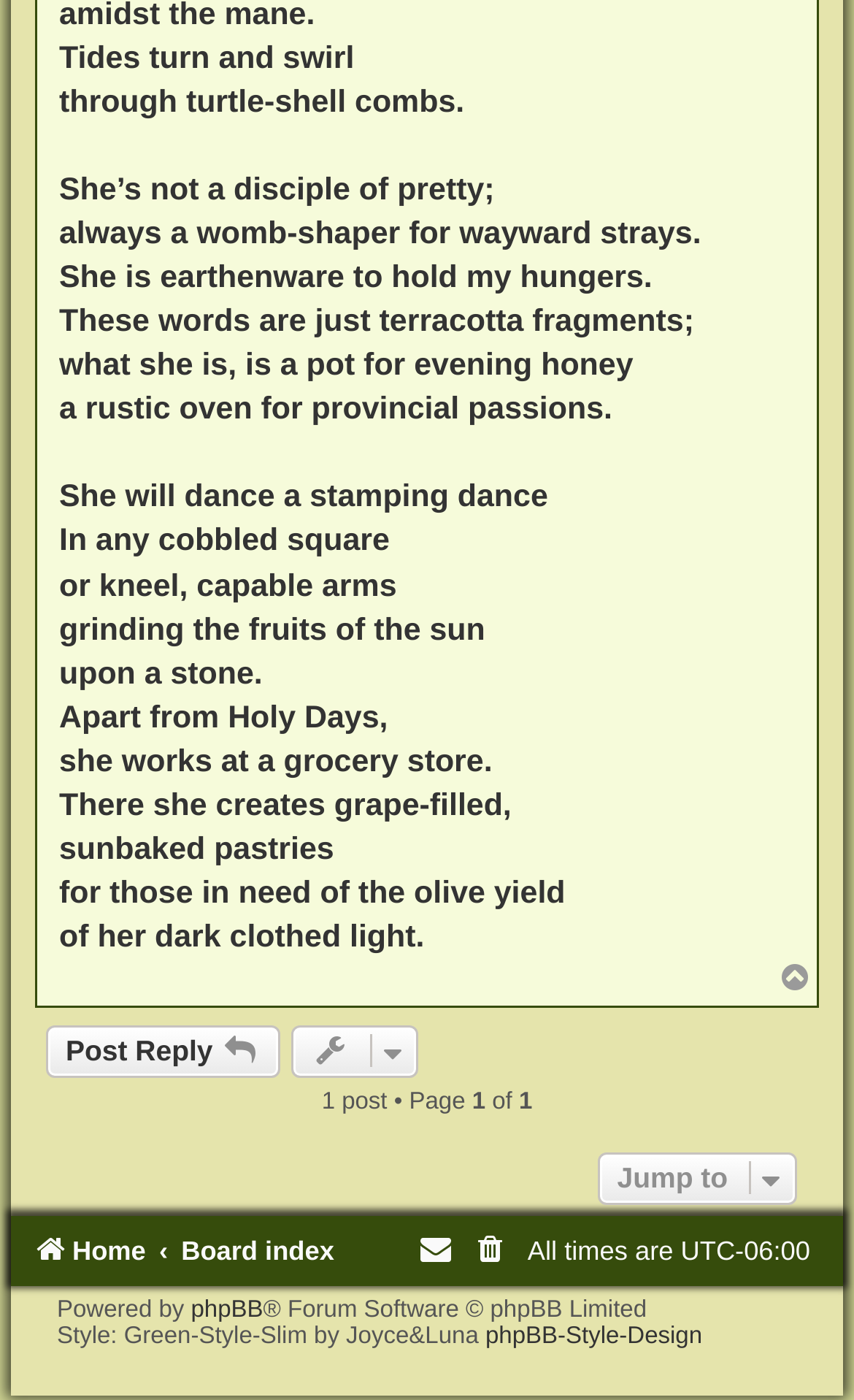Please reply to the following question using a single word or phrase: 
What is the time zone of the forum?

America/Denver